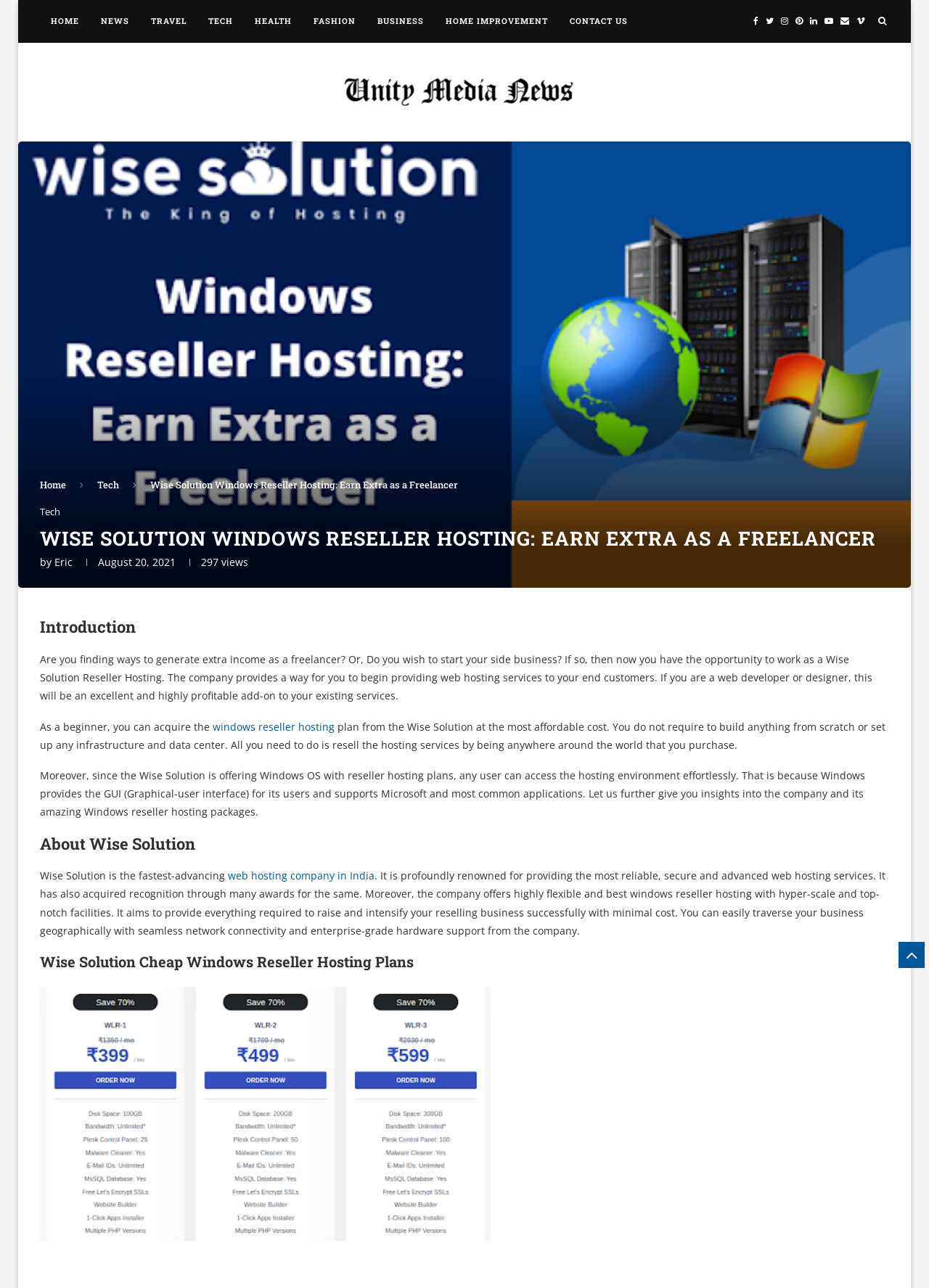Pinpoint the bounding box coordinates of the area that must be clicked to complete this instruction: "Click on NEWS".

[0.097, 0.0, 0.151, 0.033]